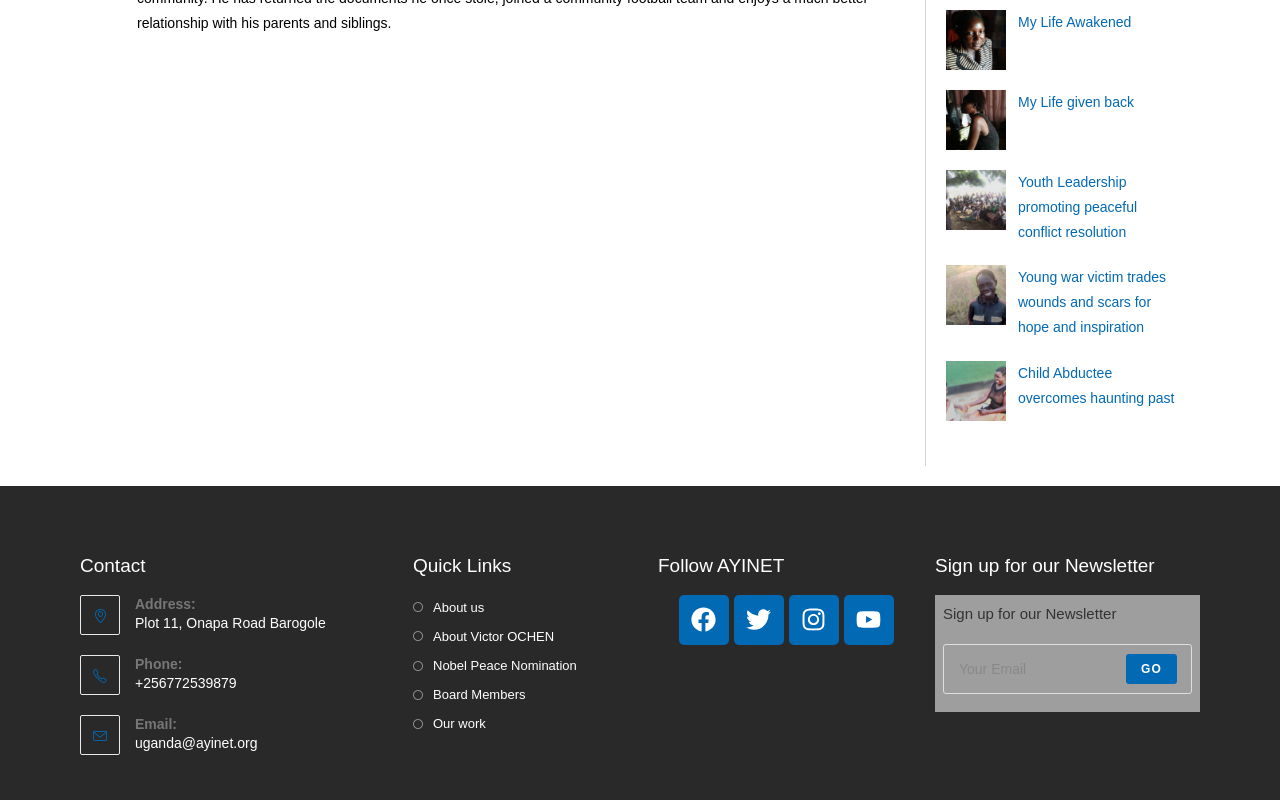Please specify the bounding box coordinates of the region to click in order to perform the following instruction: "Click 'Submit email address'".

[0.88, 0.817, 0.92, 0.855]